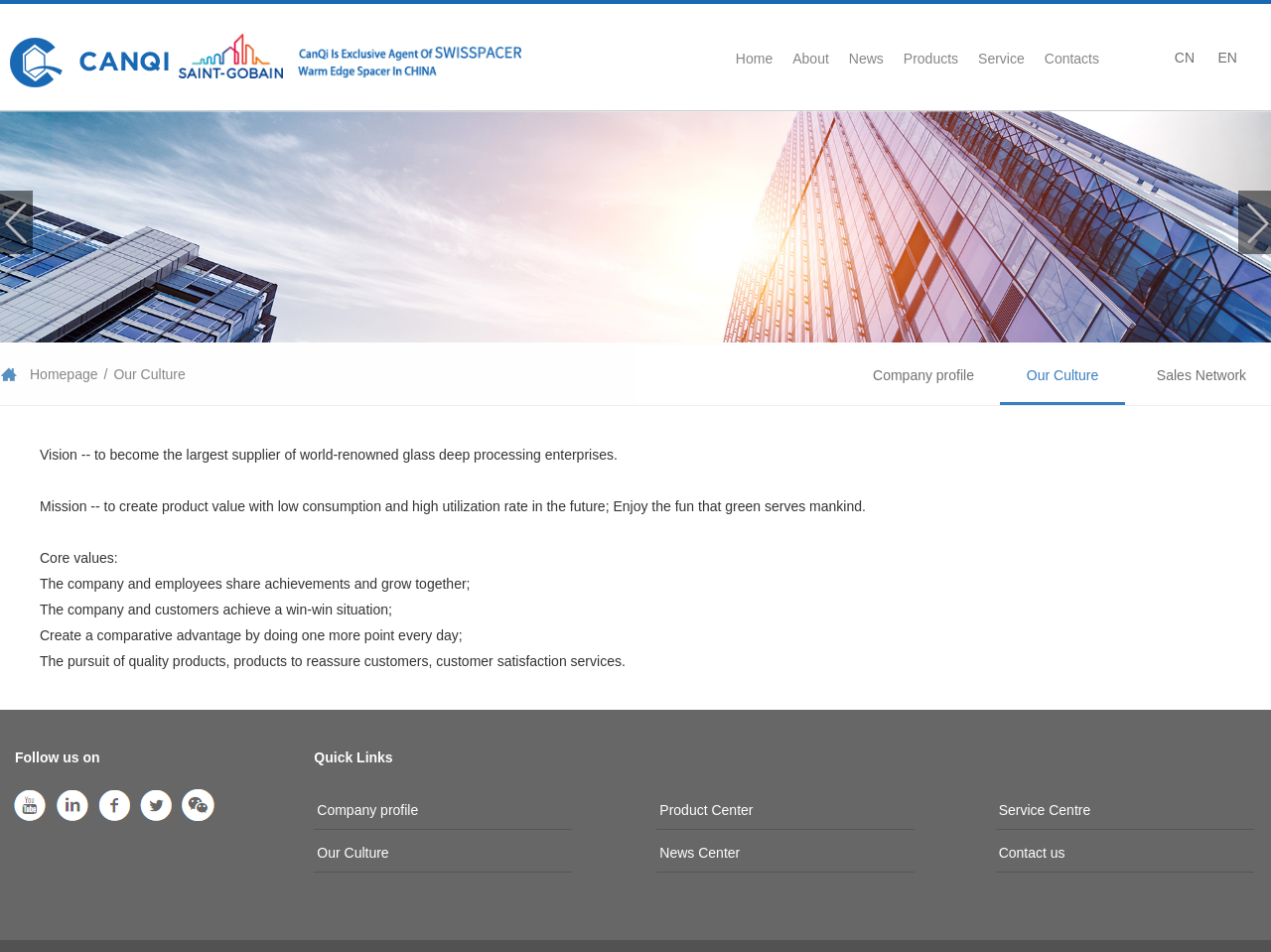What is the company's vision?
With the help of the image, please provide a detailed response to the question.

The company's vision is to become the largest supplier of world-renowned glass deep processing enterprises, as stated in the 'Our Culture' section of the webpage.